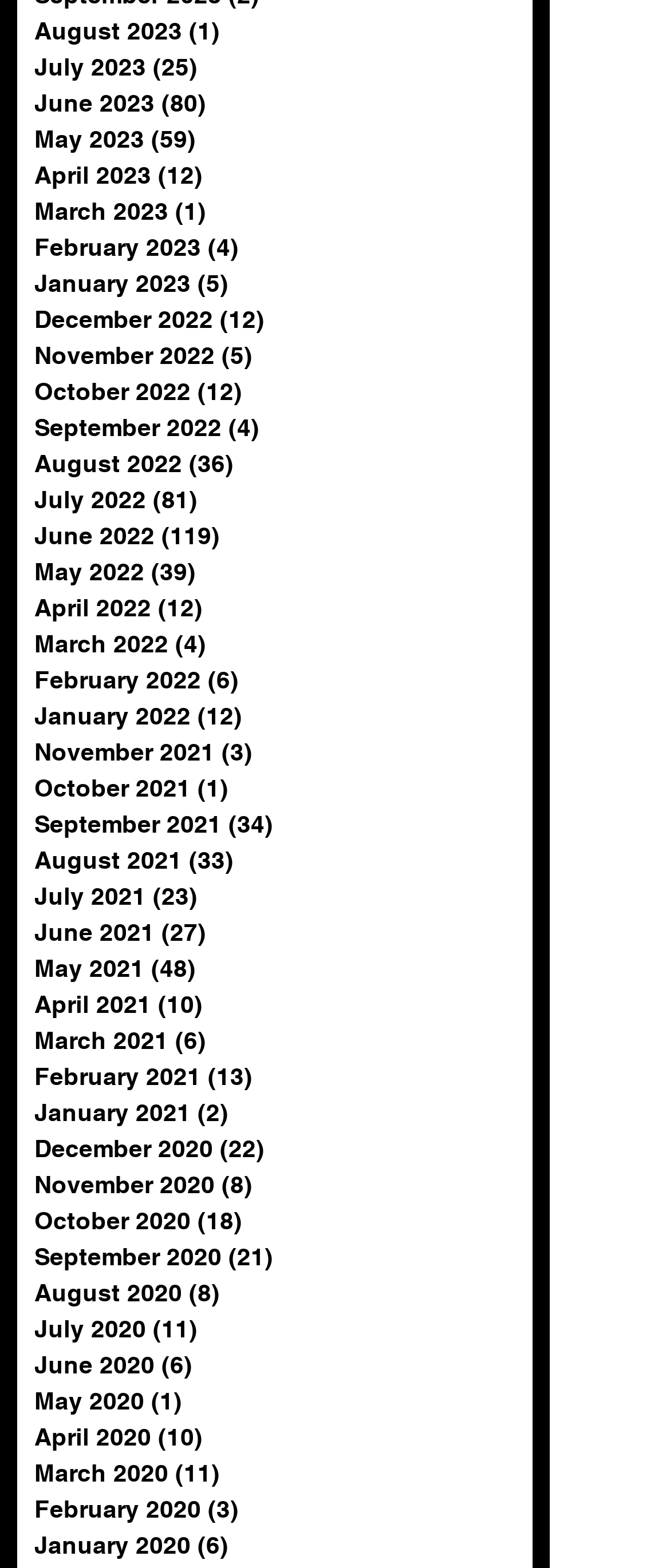Pinpoint the bounding box coordinates of the element you need to click to execute the following instruction: "View August 2023 posts". The bounding box should be represented by four float numbers between 0 and 1, in the format [left, top, right, bottom].

[0.051, 0.008, 0.769, 0.031]